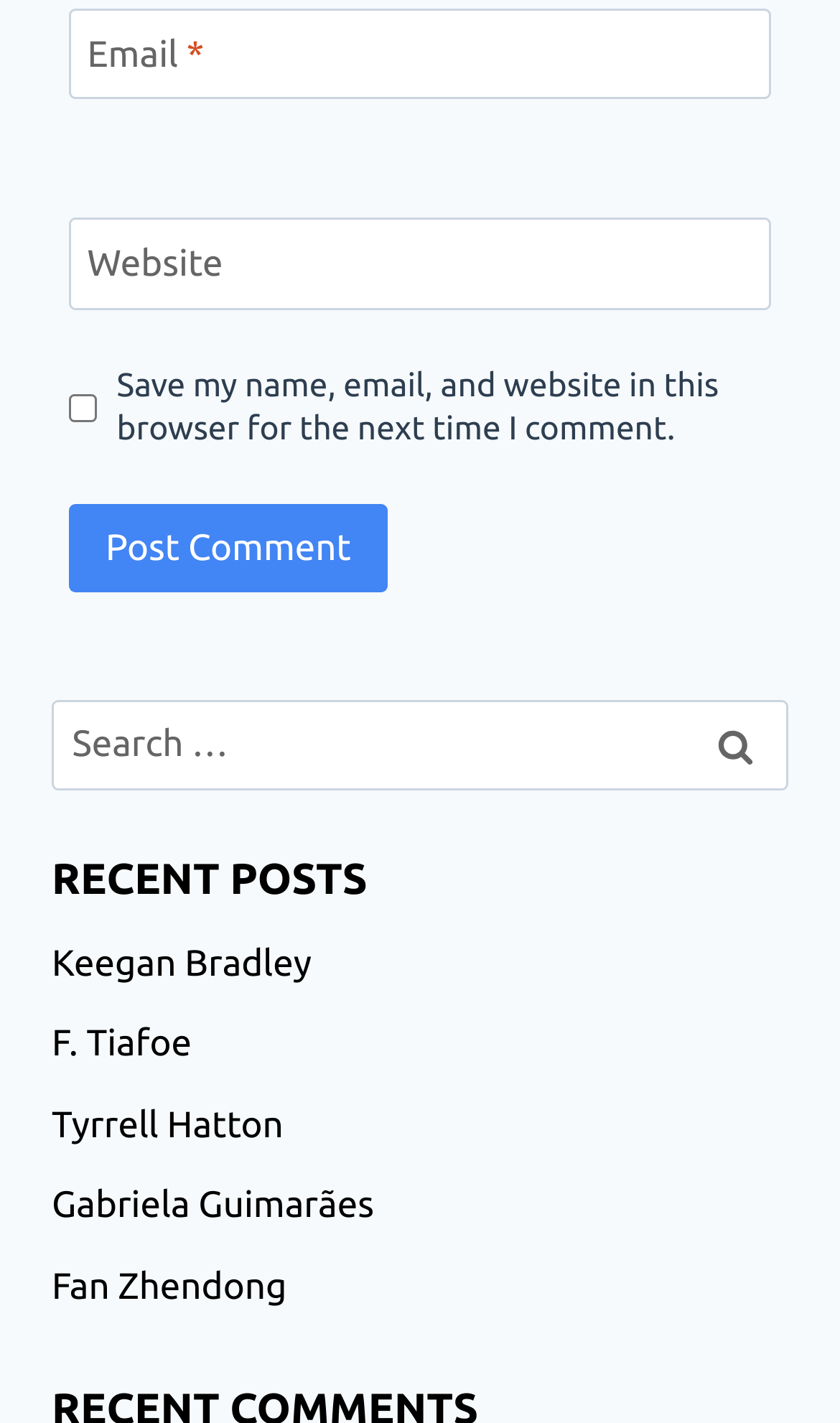Locate the bounding box coordinates of the UI element described by: "浙公网安备 33032402002087号". Provide the coordinates as four float numbers between 0 and 1, formatted as [left, top, right, bottom].

None